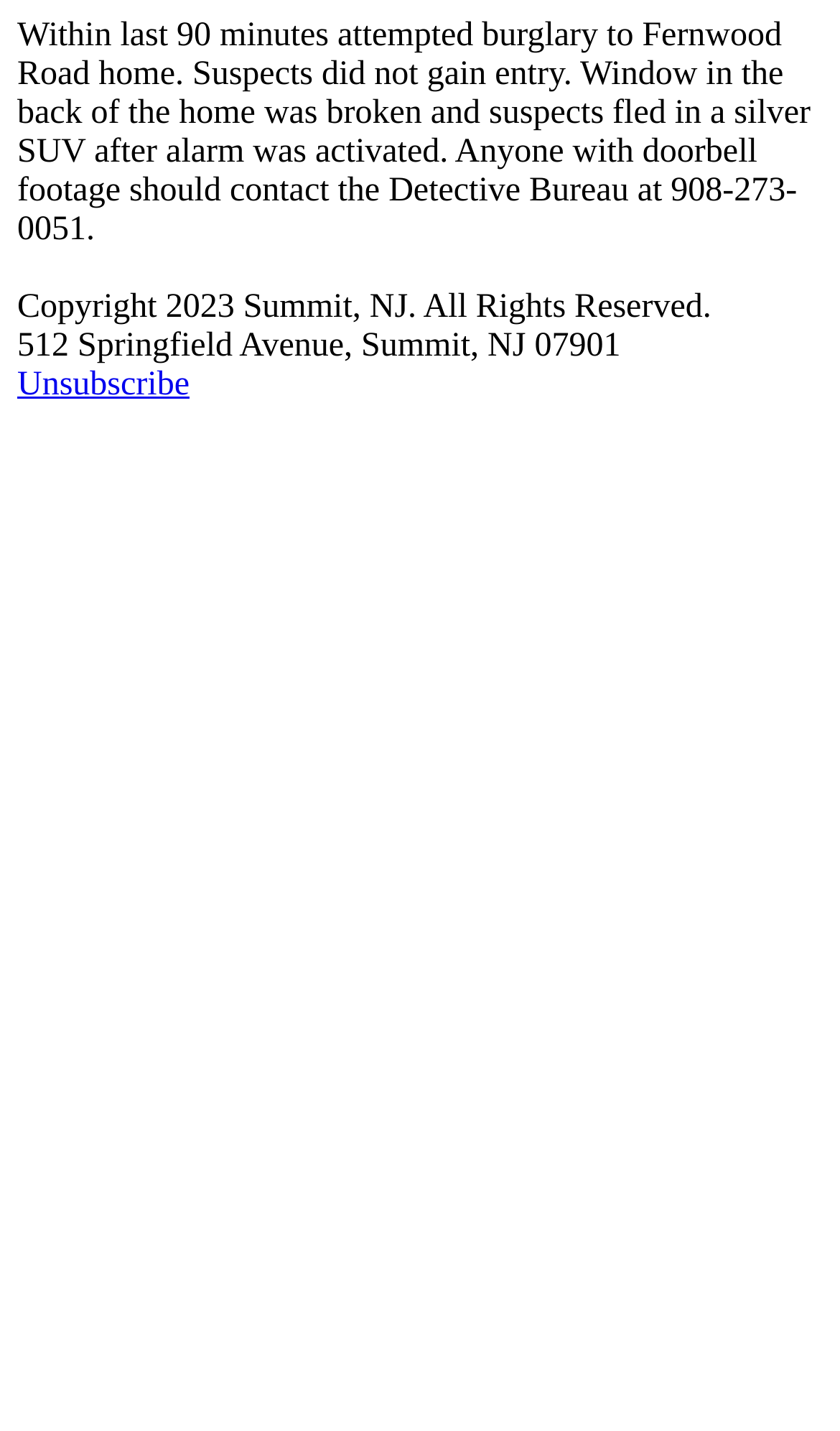Find the bounding box coordinates for the element described here: "Sign up for free headlines".

None